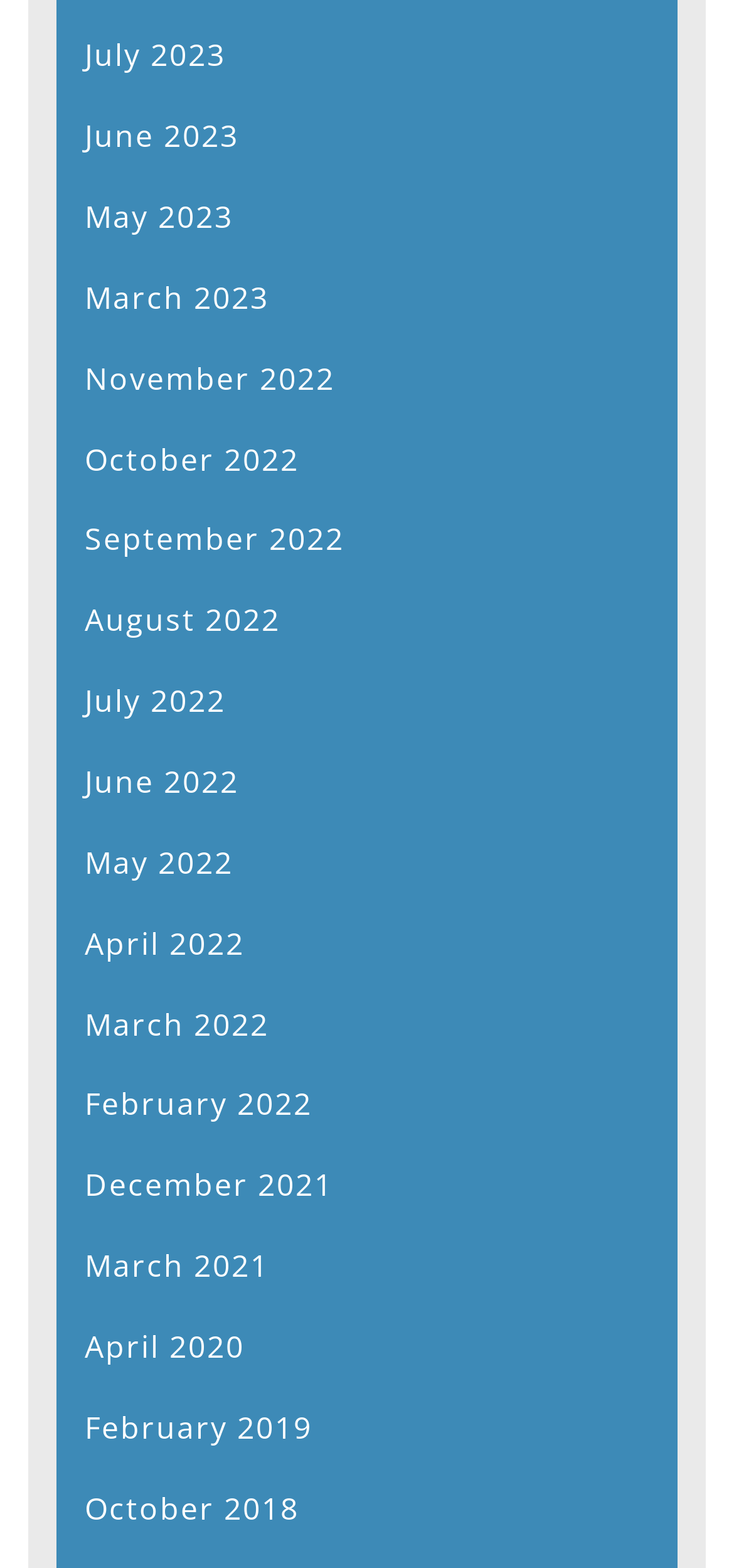Respond with a single word or phrase to the following question:
How many years are represented in the list of months?

4